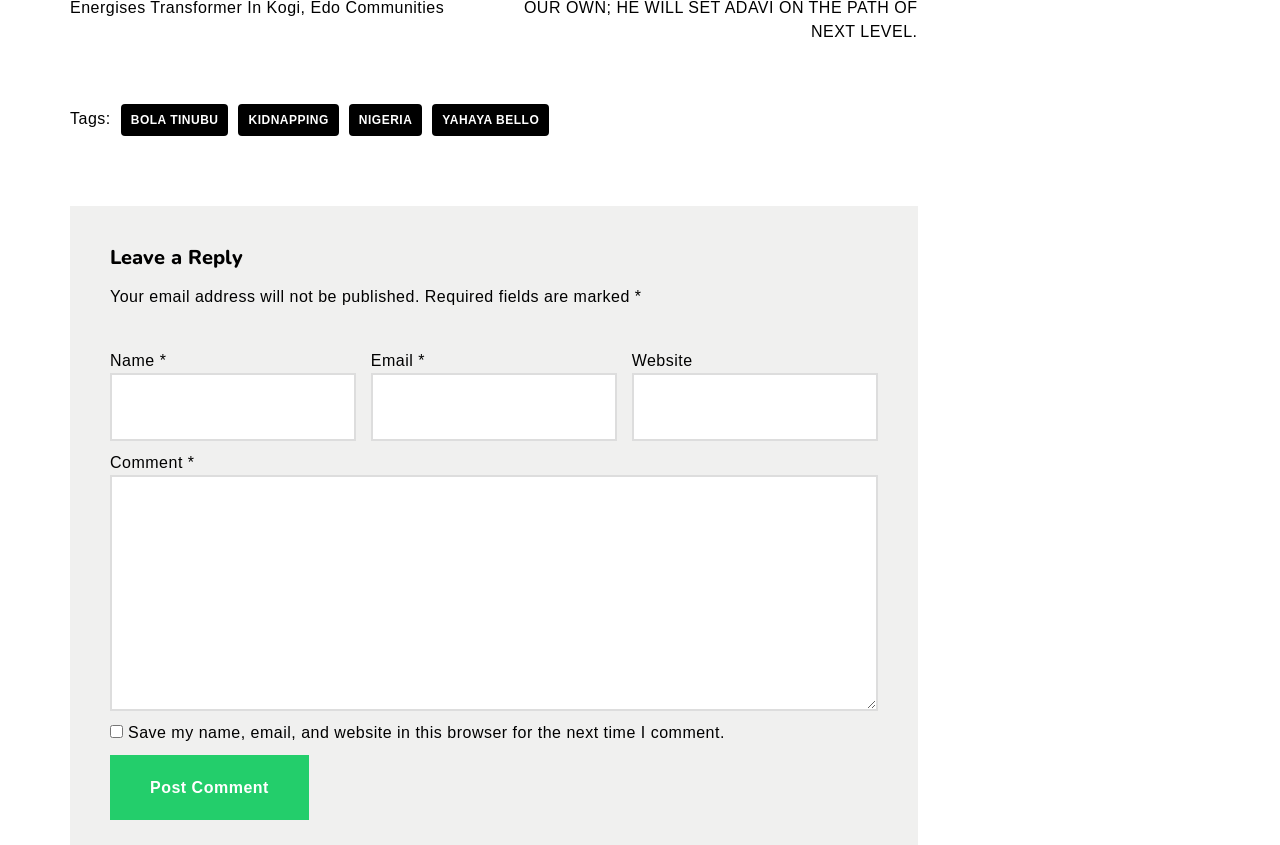Please give a succinct answer to the question in one word or phrase:
What are the required fields for commenting?

Name, Email, Comment